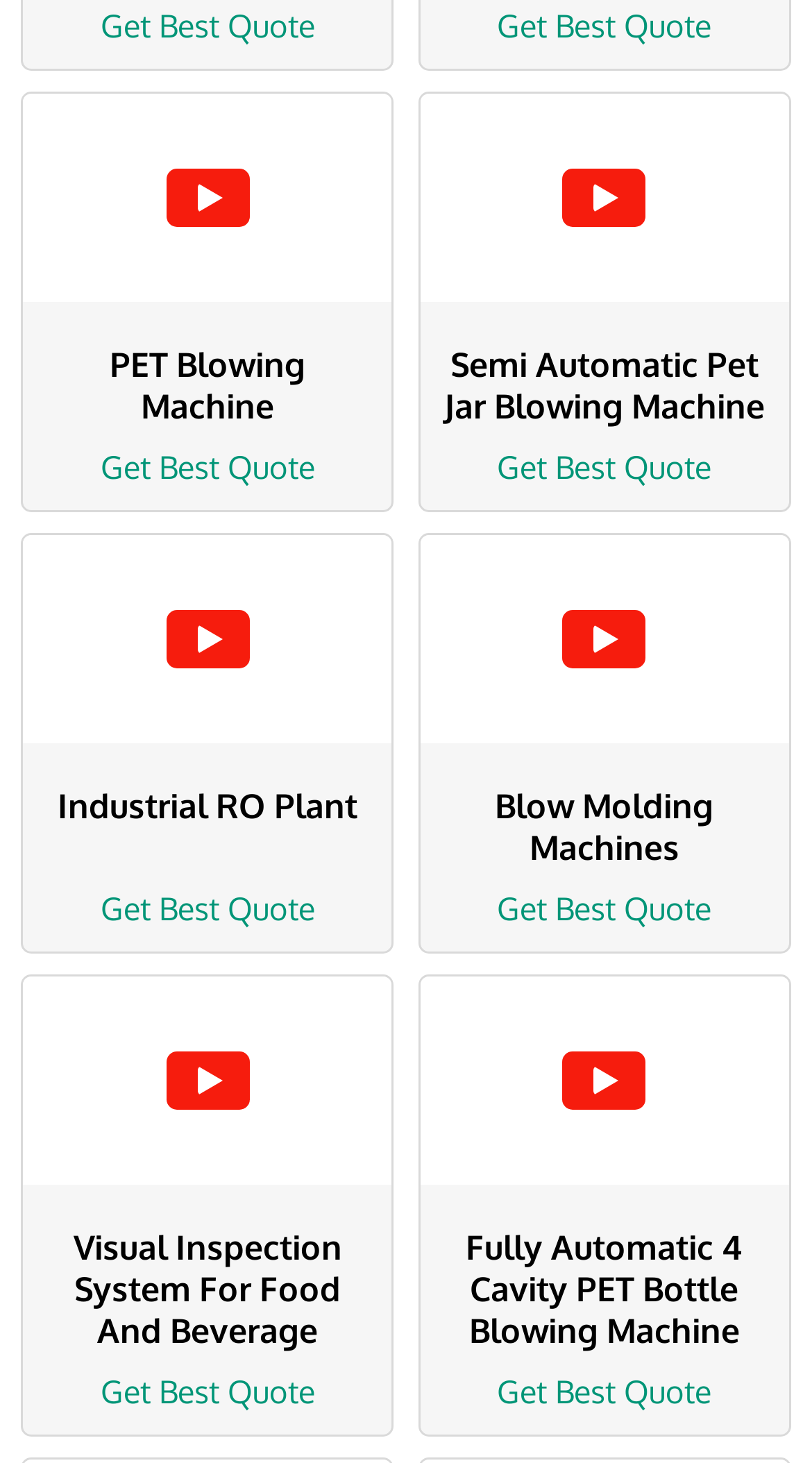Find the bounding box coordinates of the clickable element required to execute the following instruction: "Click the 'PET Blowing Machine' link". Provide the coordinates as four float numbers between 0 and 1, i.e., [left, top, right, bottom].

[0.028, 0.206, 0.483, 0.306]